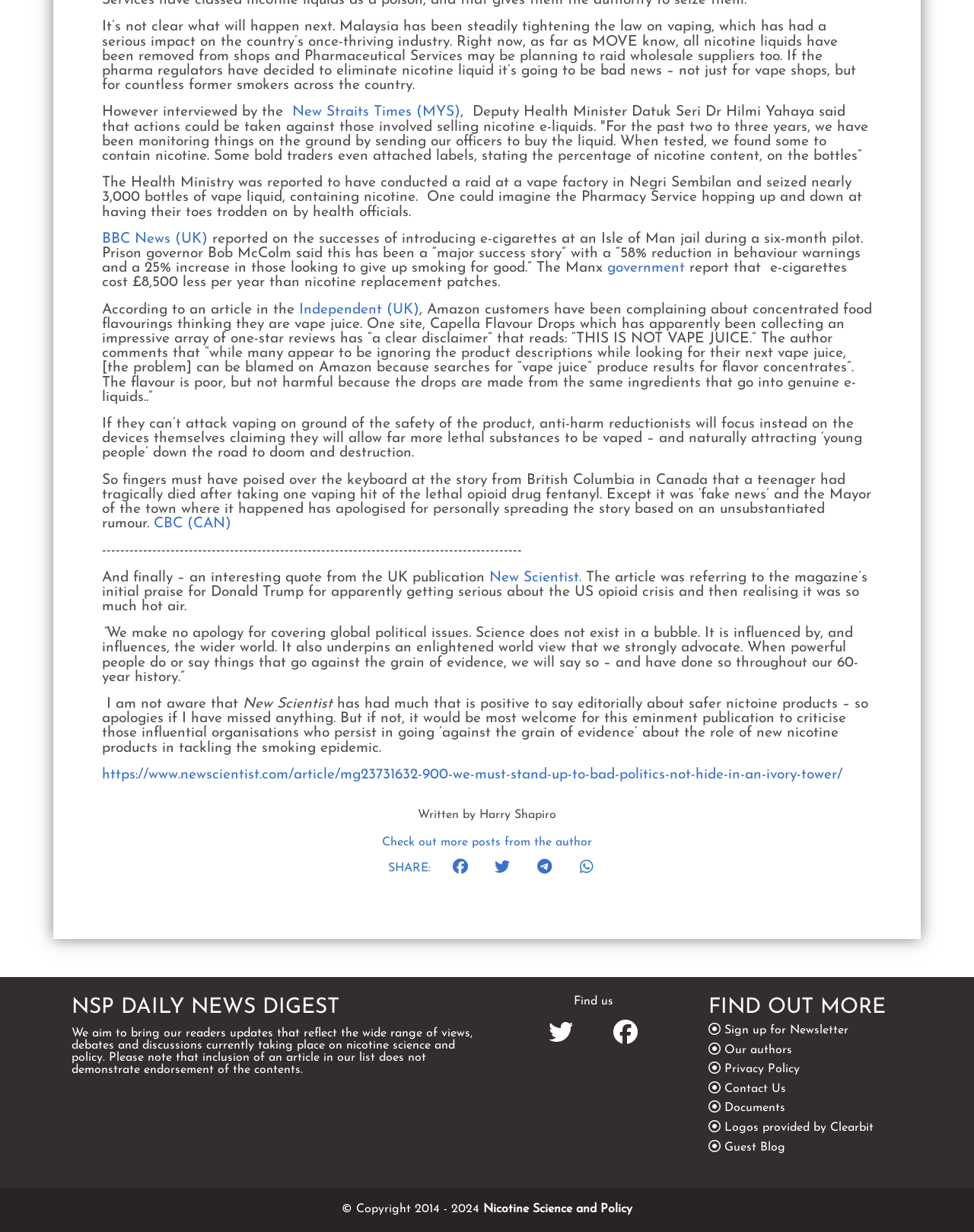Using the given description, provide the bounding box coordinates formatted as (top-left x, top-left y, bottom-right x, bottom-right y), with all values being floating point numbers between 0 and 1. Description: CBC (CAN)

[0.158, 0.42, 0.238, 0.431]